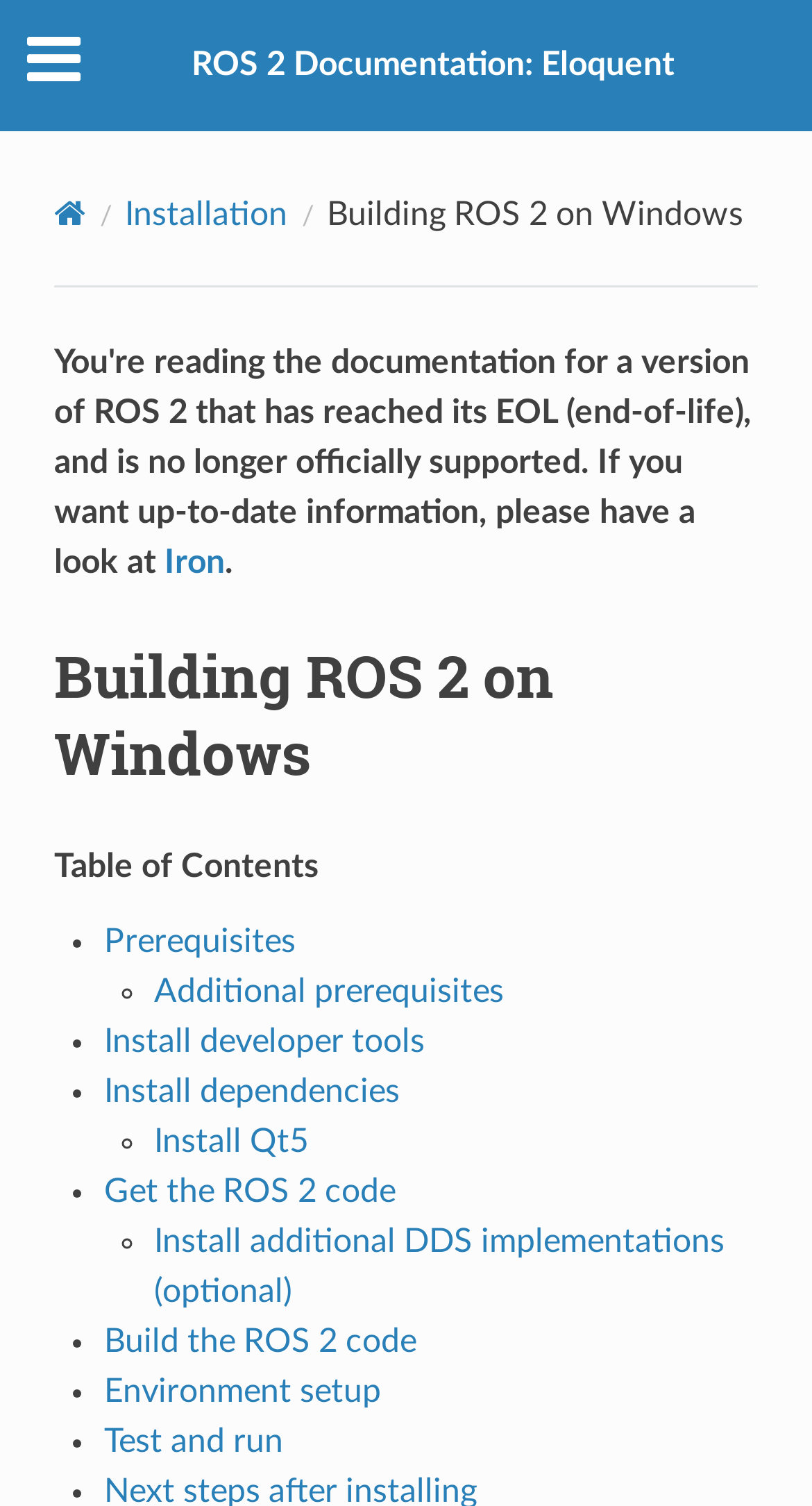Answer the question in a single word or phrase:
How many links are there in the page navigation?

5